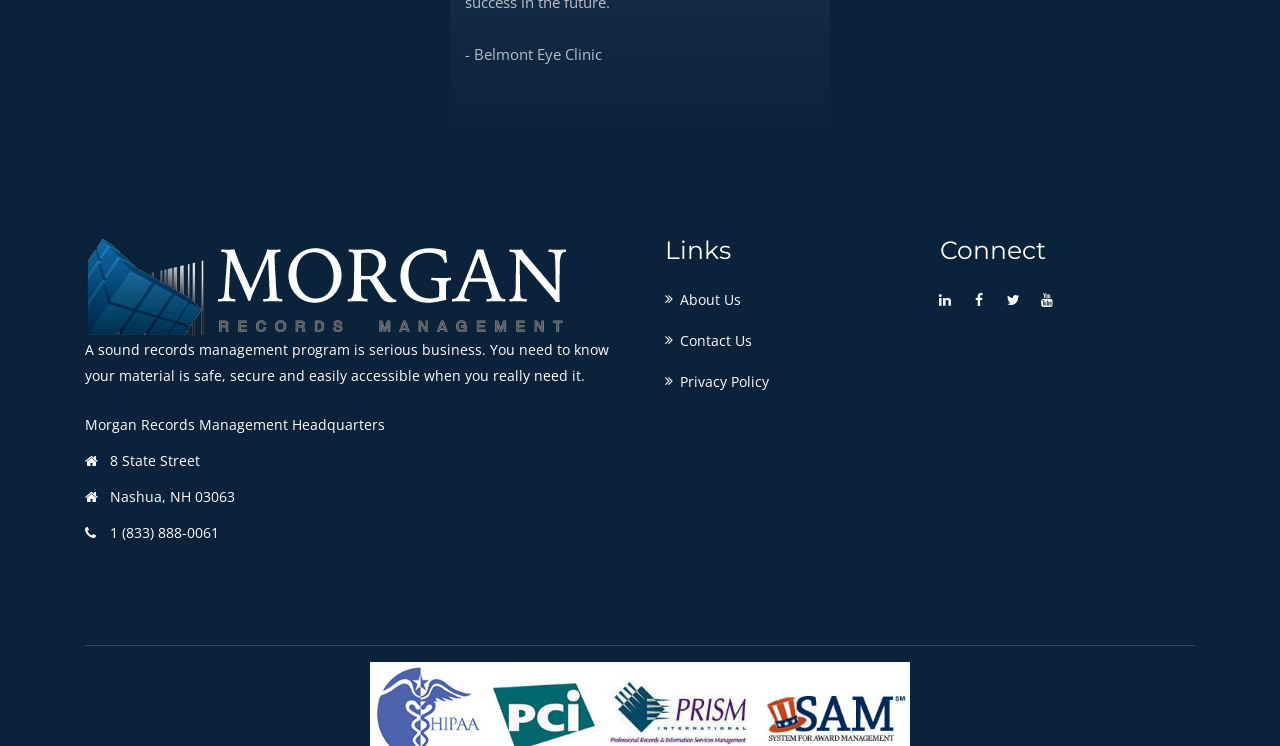Given the element description: "1 (833) 888-0061", predict the bounding box coordinates of this UI element. The coordinates must be four float numbers between 0 and 1, given as [left, top, right, bottom].

[0.086, 0.701, 0.171, 0.726]